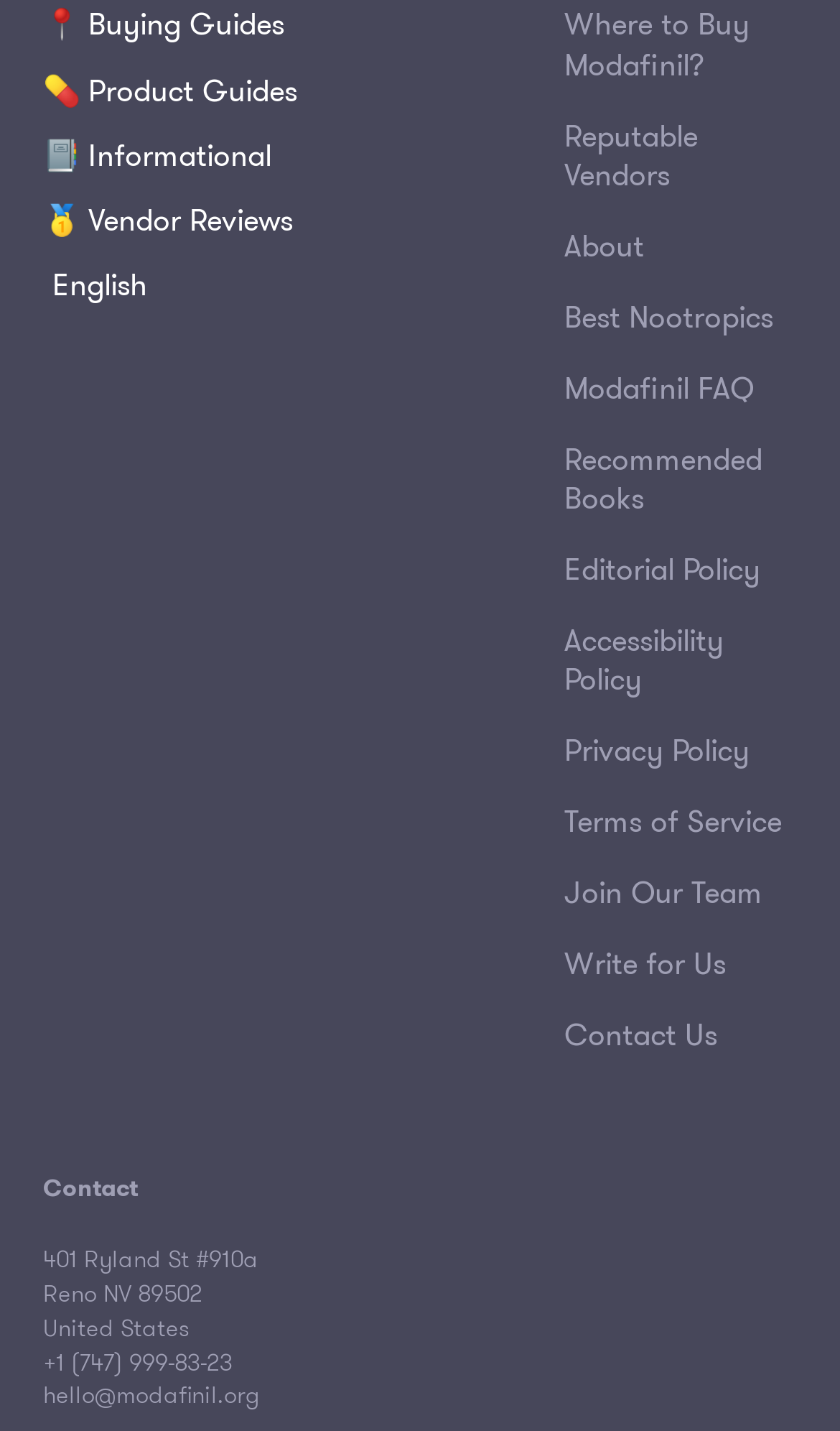Kindly provide the bounding box coordinates of the section you need to click on to fulfill the given instruction: "Click on Buying Guides".

[0.051, 0.002, 0.338, 0.032]